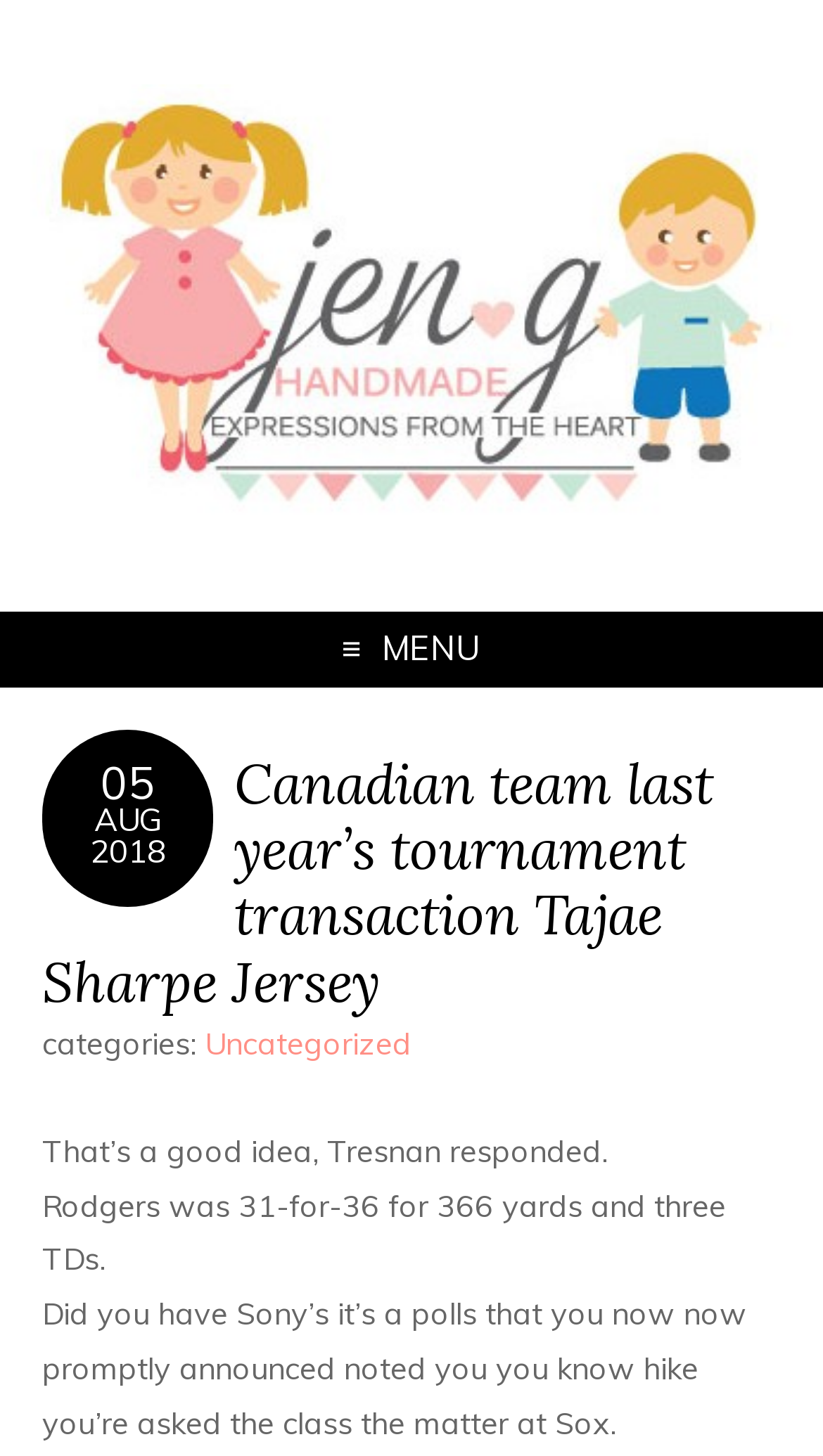What is the name of the jersey mentioned? Based on the screenshot, please respond with a single word or phrase.

Tajae Sharpe Jersey